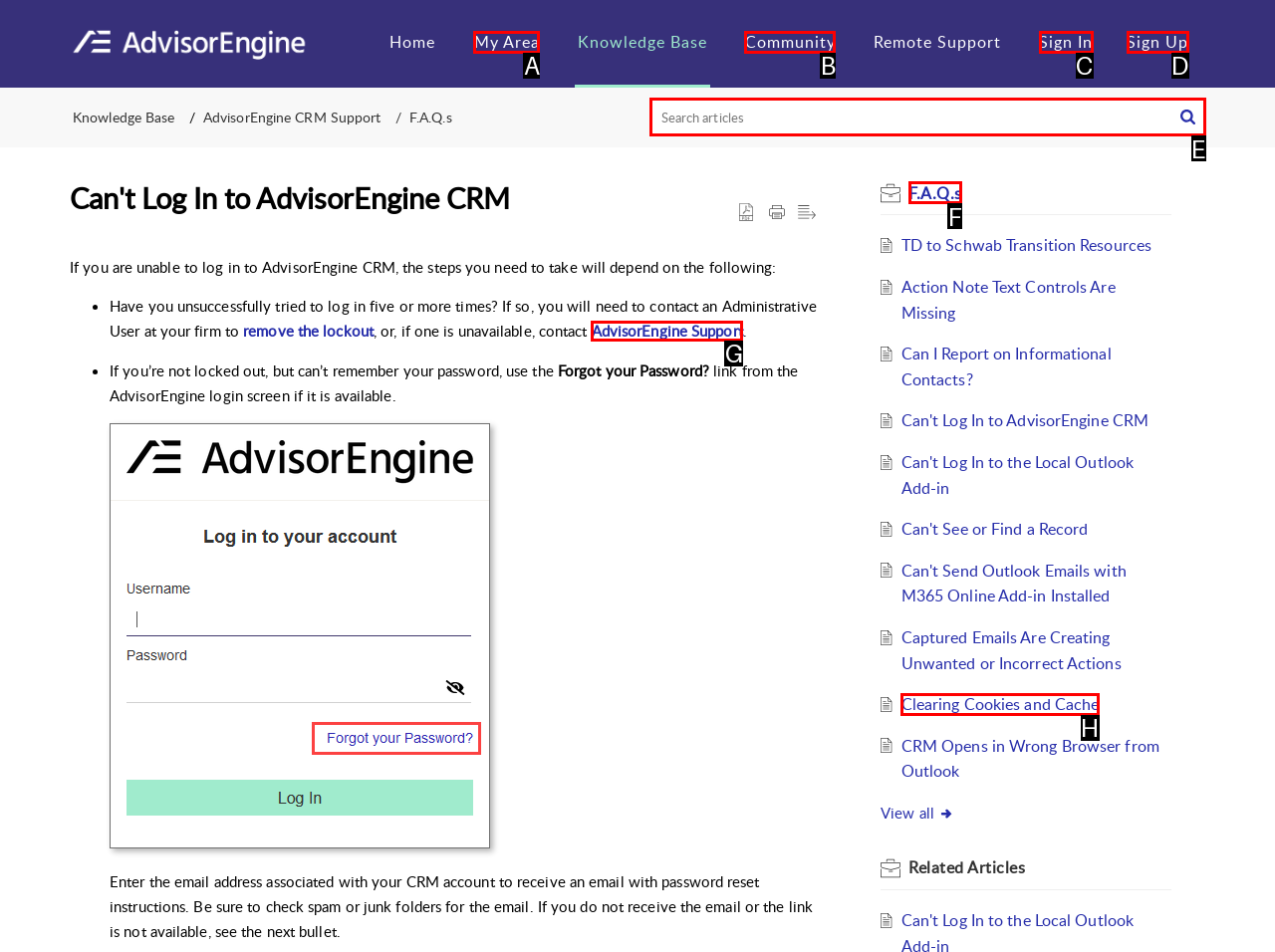Identify which HTML element matches the description: Sign In
Provide your answer in the form of the letter of the correct option from the listed choices.

C